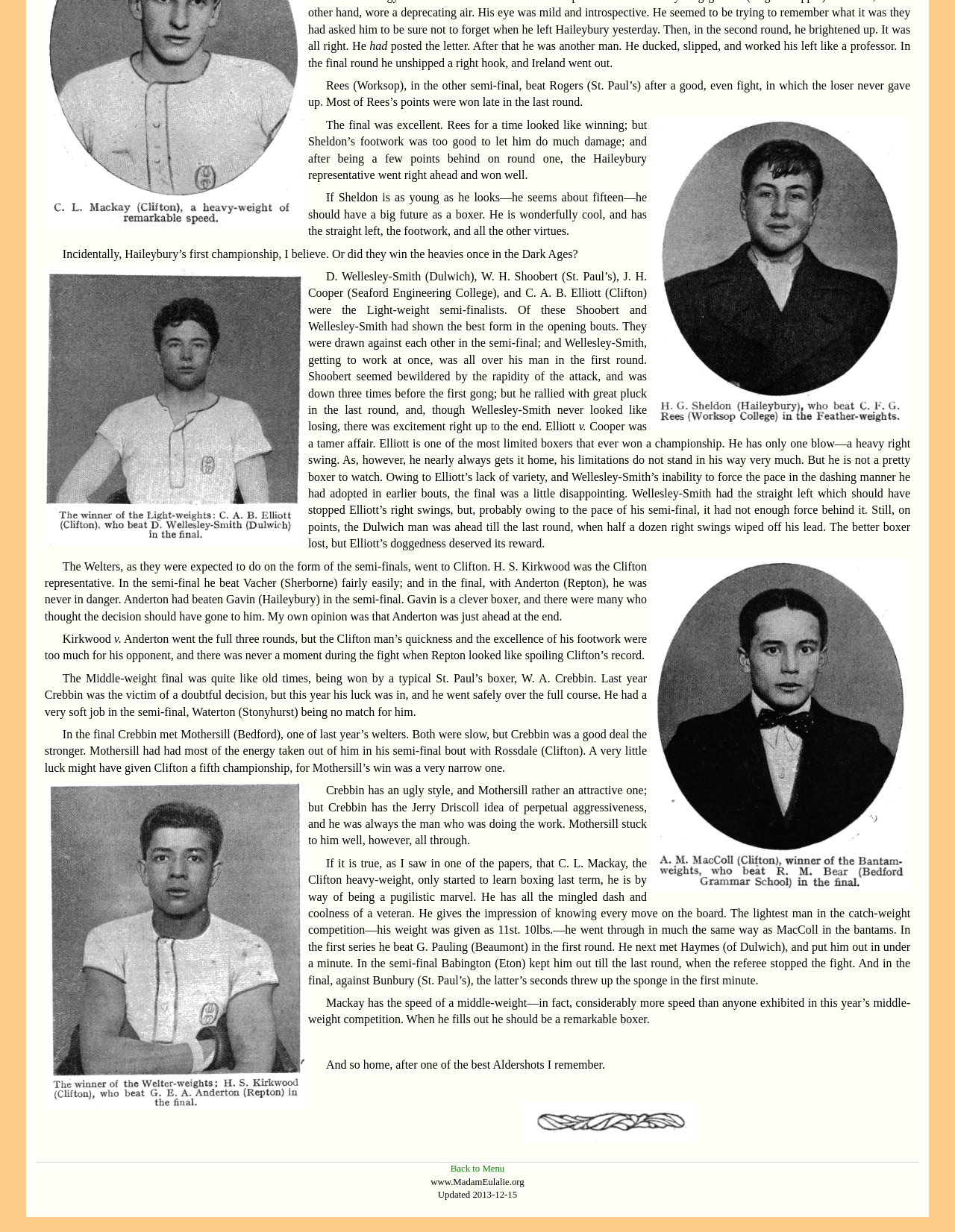What sport is being described?
Look at the image and respond to the question as thoroughly as possible.

The webpage contains descriptions of various boxing matches, including the Light-weight, Middle-weight, and Heavy-weight championships, which suggests that the sport being described is boxing.